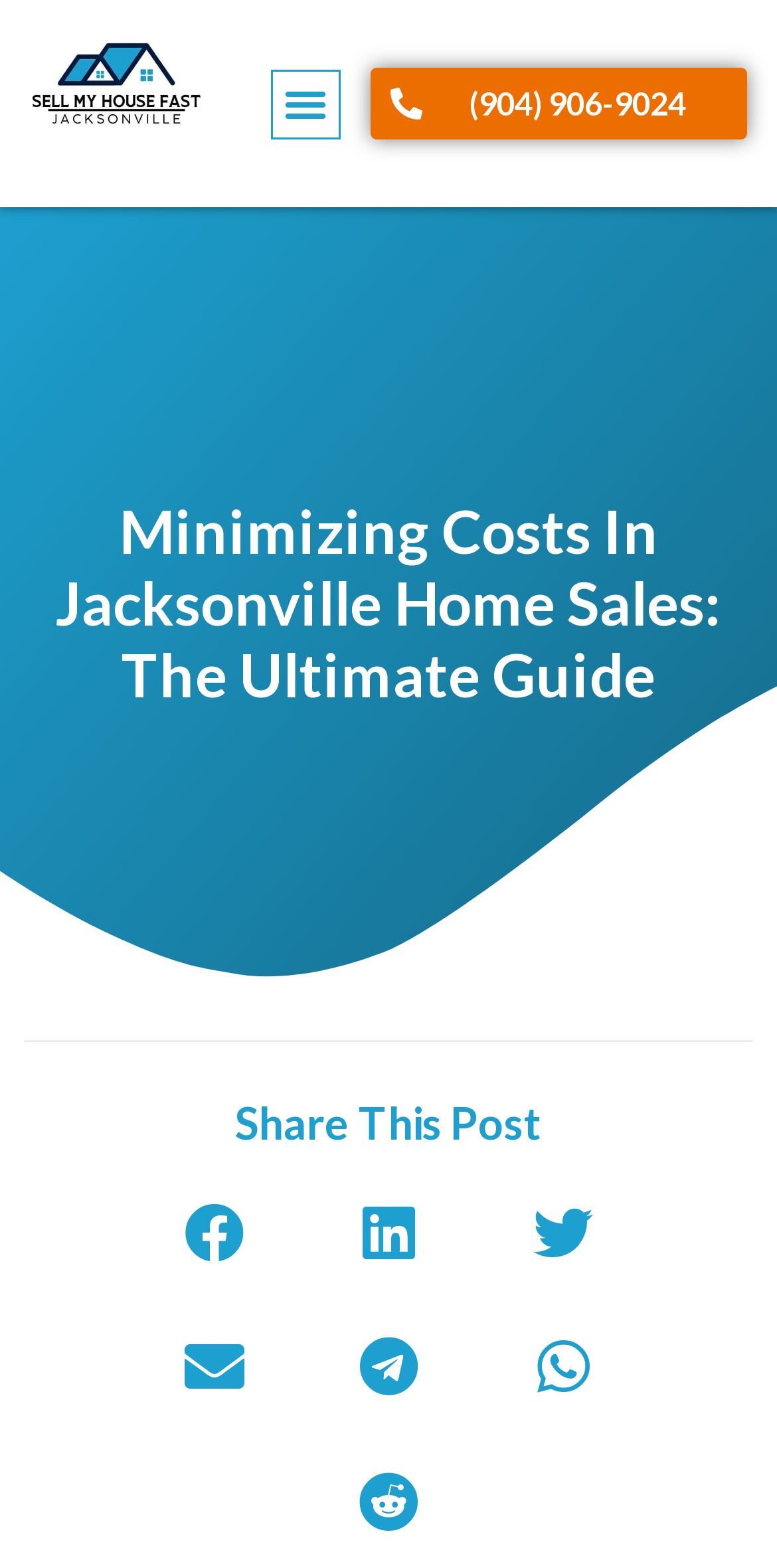Locate the bounding box coordinates of the area that needs to be clicked to fulfill the following instruction: "Toggle the menu". The coordinates should be in the format of four float numbers between 0 and 1, namely [left, top, right, bottom].

[0.348, 0.044, 0.438, 0.088]